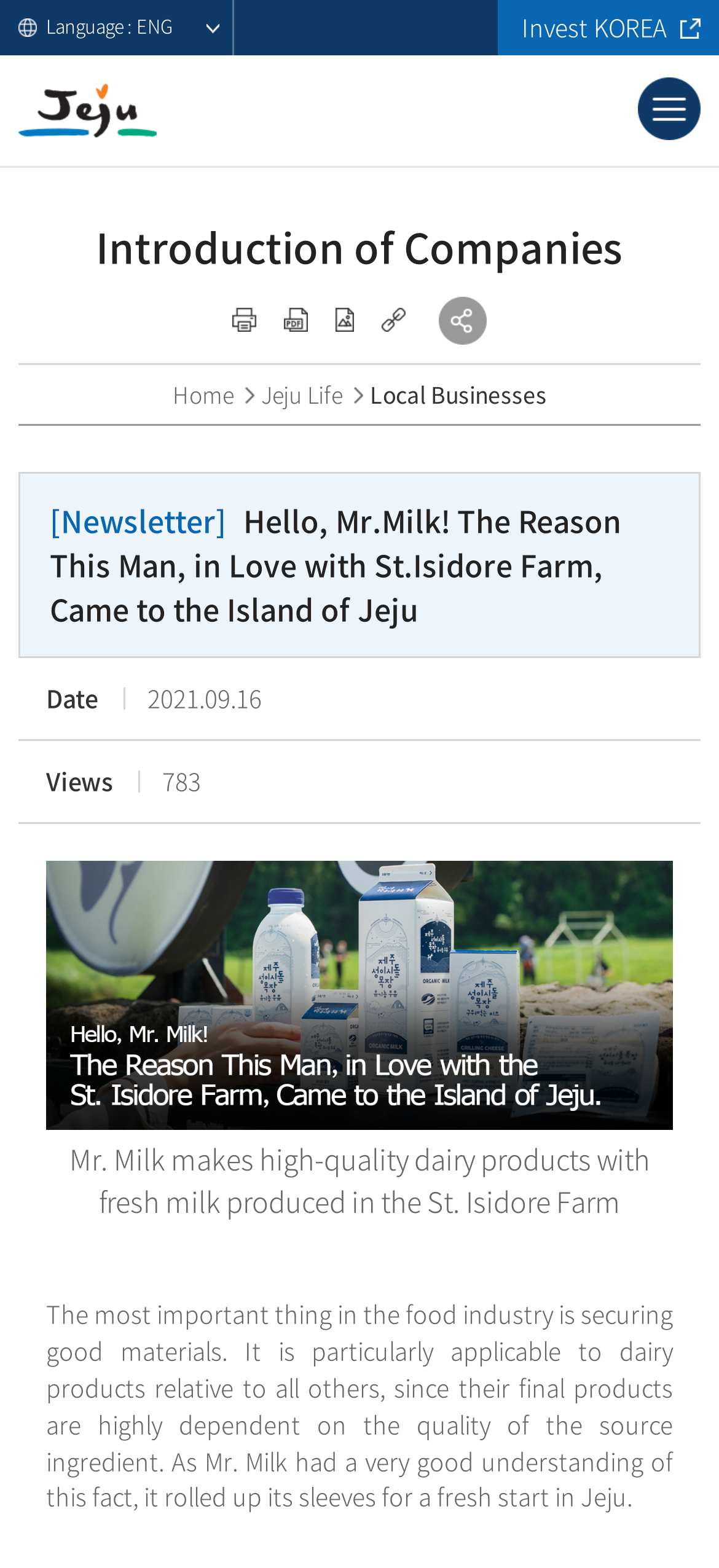What is the date of the article?
Answer the question with a single word or phrase, referring to the image.

2021.09.16